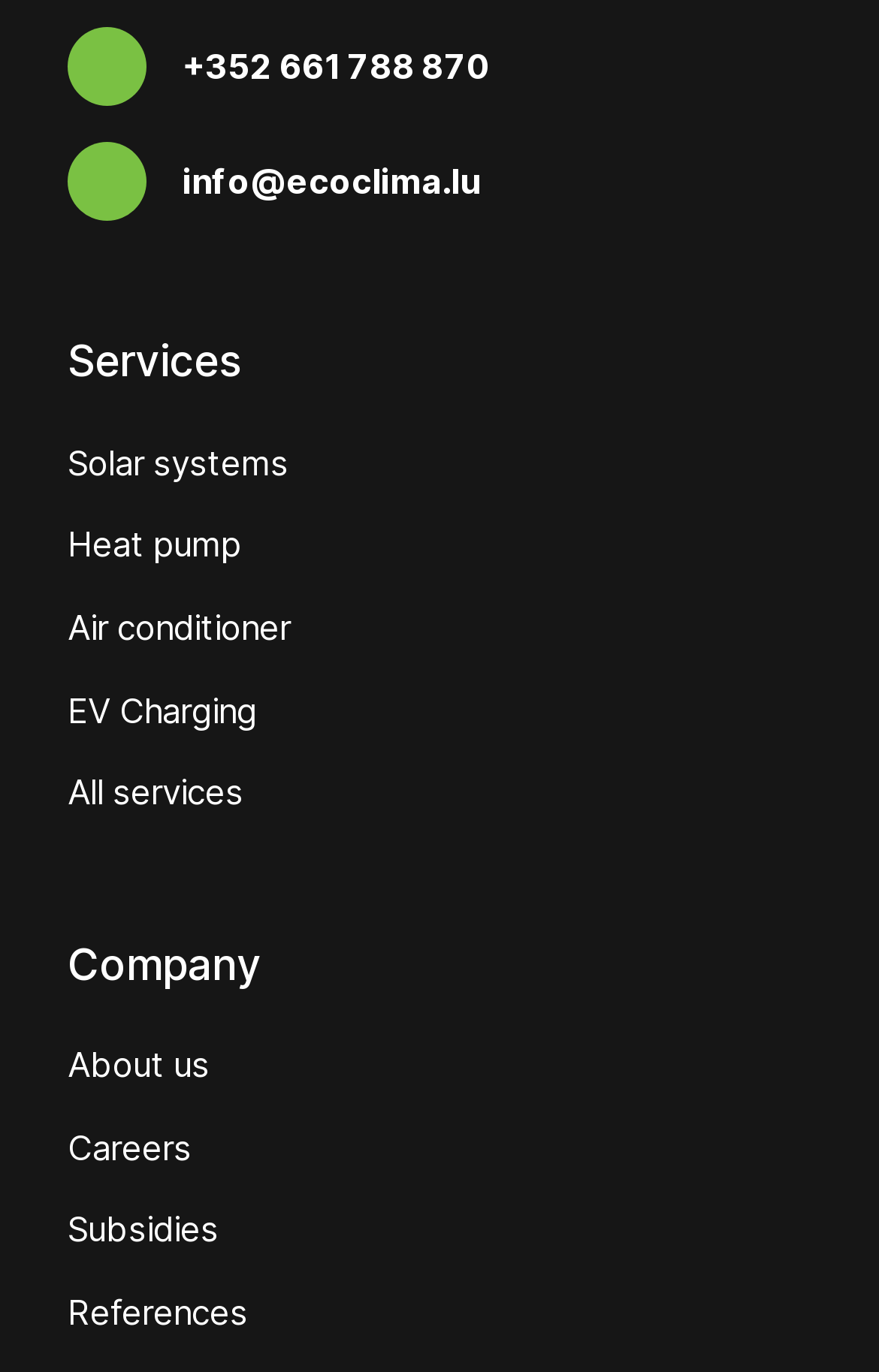Please specify the bounding box coordinates of the region to click in order to perform the following instruction: "Learn about solar systems".

[0.077, 0.321, 0.328, 0.353]